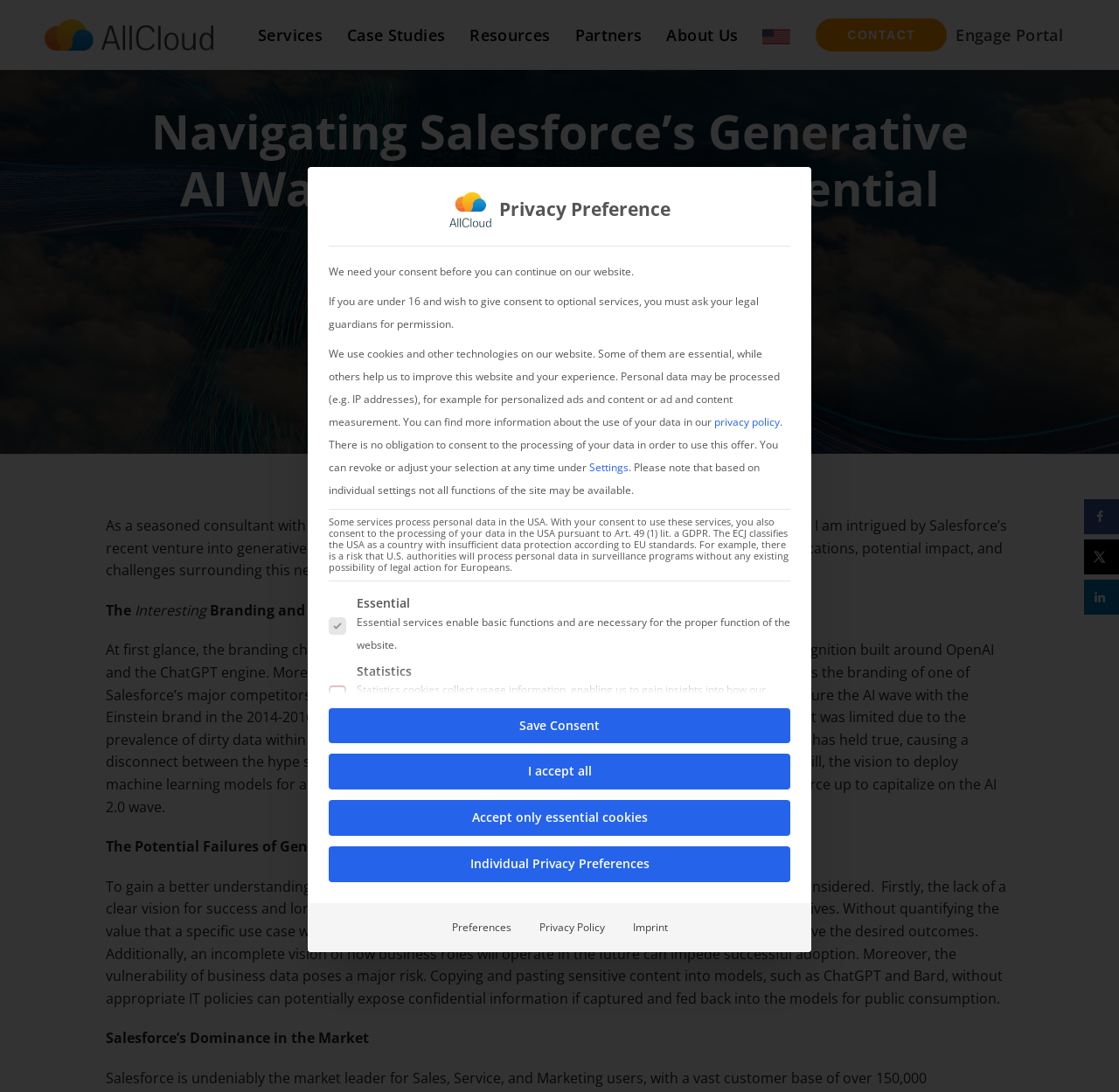What is the name of the company?
Give a detailed explanation using the information visible in the image.

I found the company name 'AllCloud' on the top left corner of the webpage, which is also the title of the webpage.